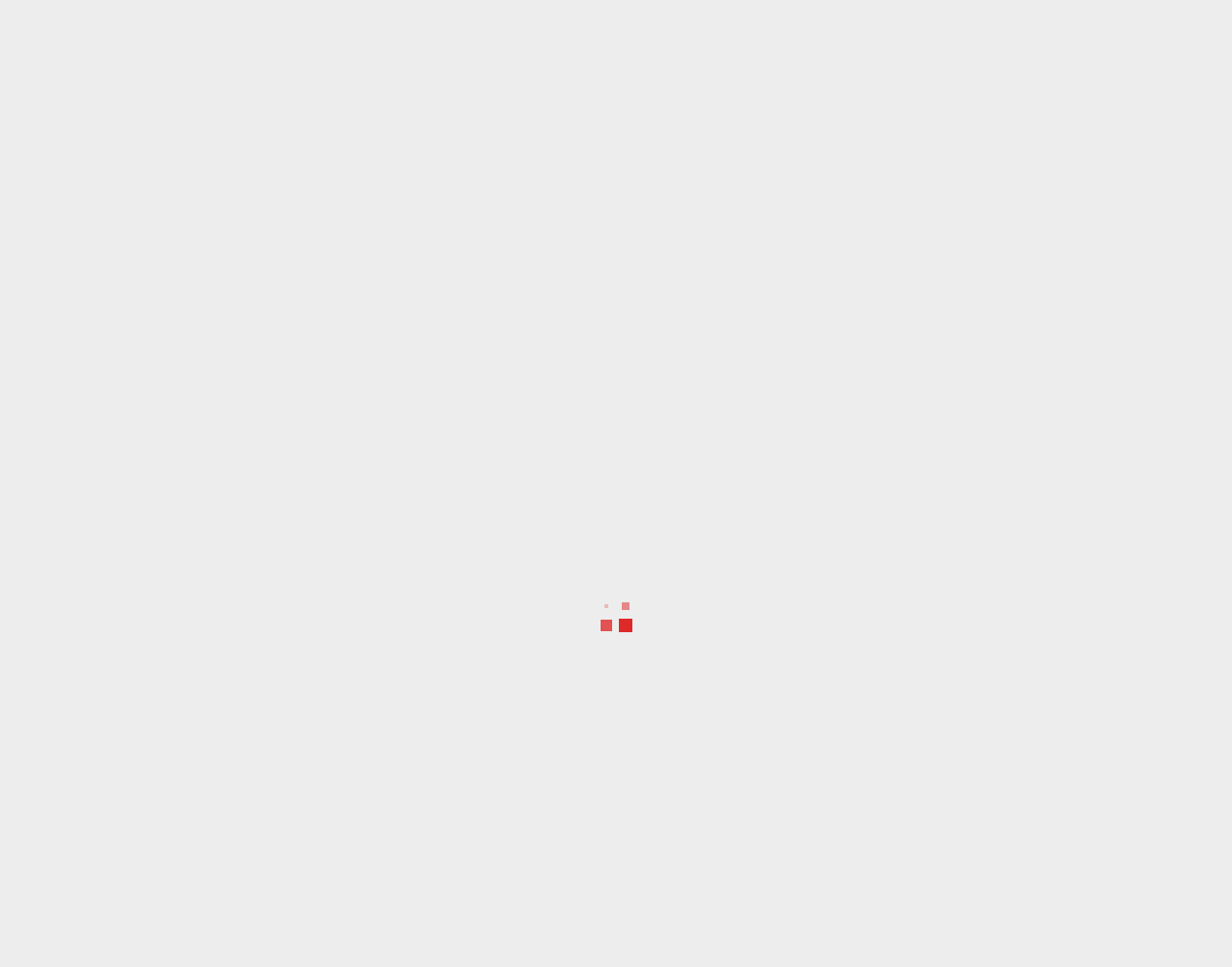Locate the bounding box coordinates of the element you need to click to accomplish the task described by this instruction: "Go to the HOME page".

[0.03, 0.178, 0.079, 0.227]